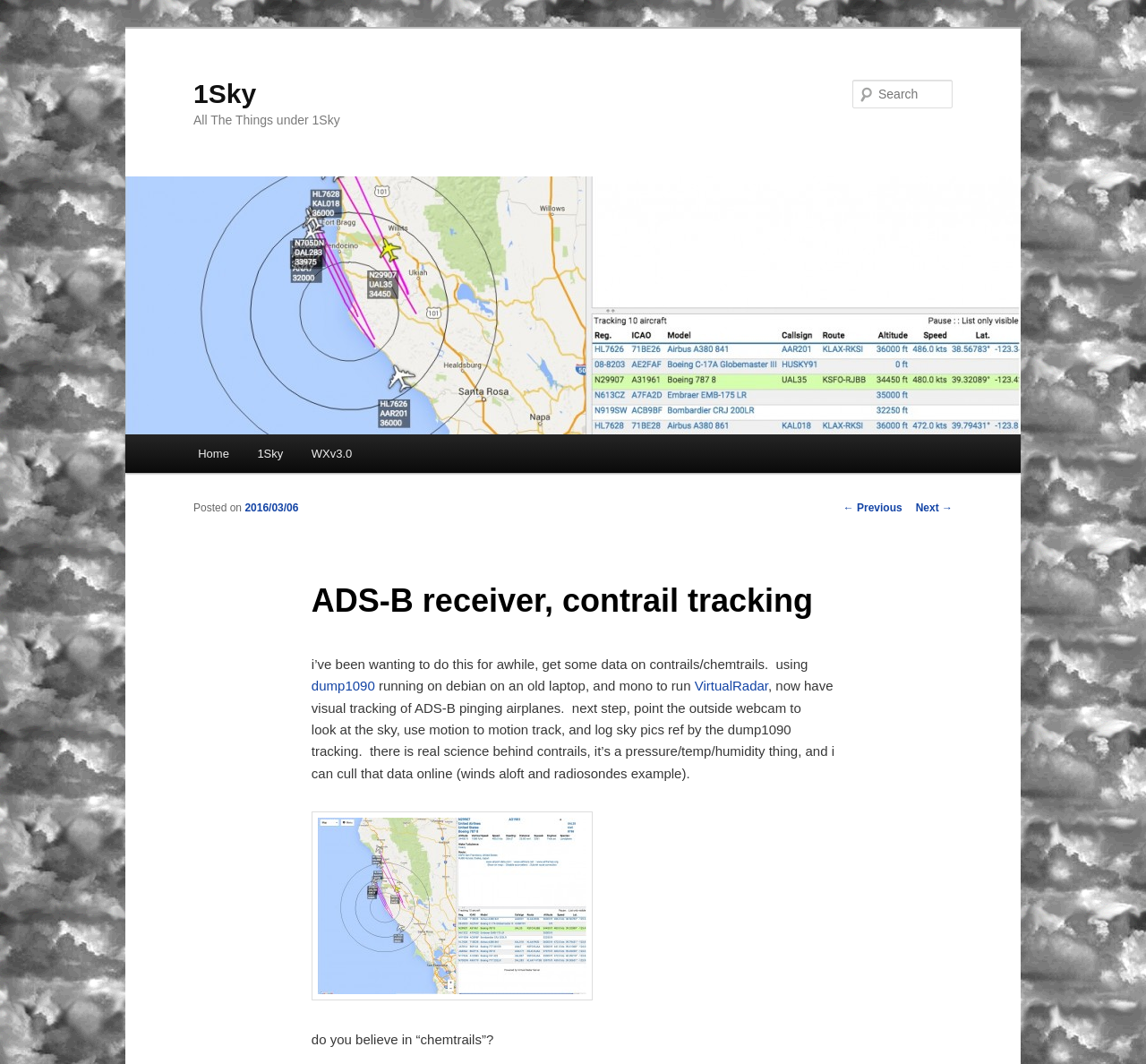Locate the bounding box coordinates of the area where you should click to accomplish the instruction: "Go to Home page".

[0.16, 0.408, 0.212, 0.445]